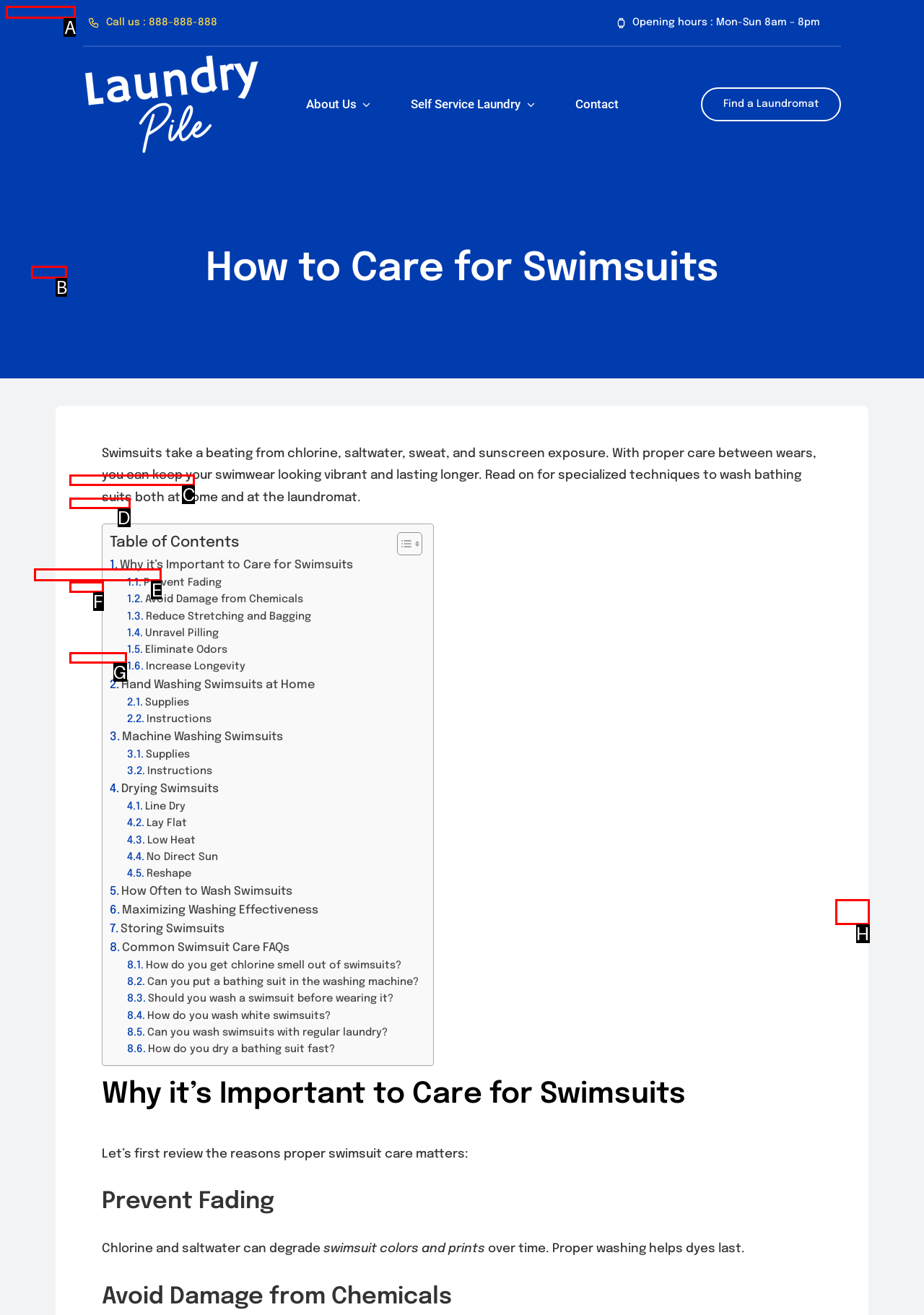Identify the letter of the correct UI element to fulfill the task: Go to the top of the page from the given options in the screenshot.

H